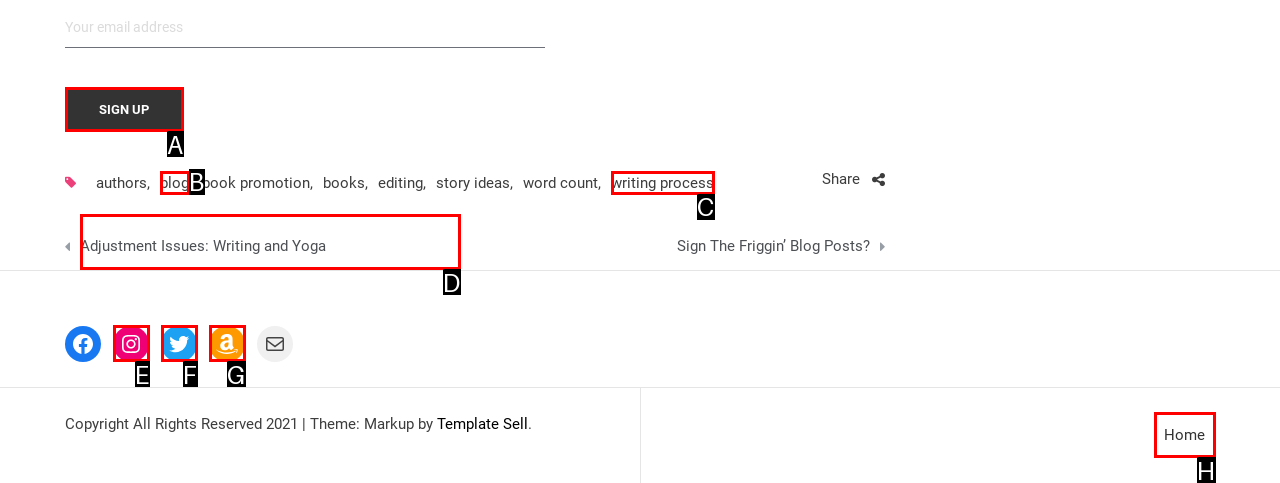Identify the letter of the UI element needed to carry out the task: Go to blog
Reply with the letter of the chosen option.

B